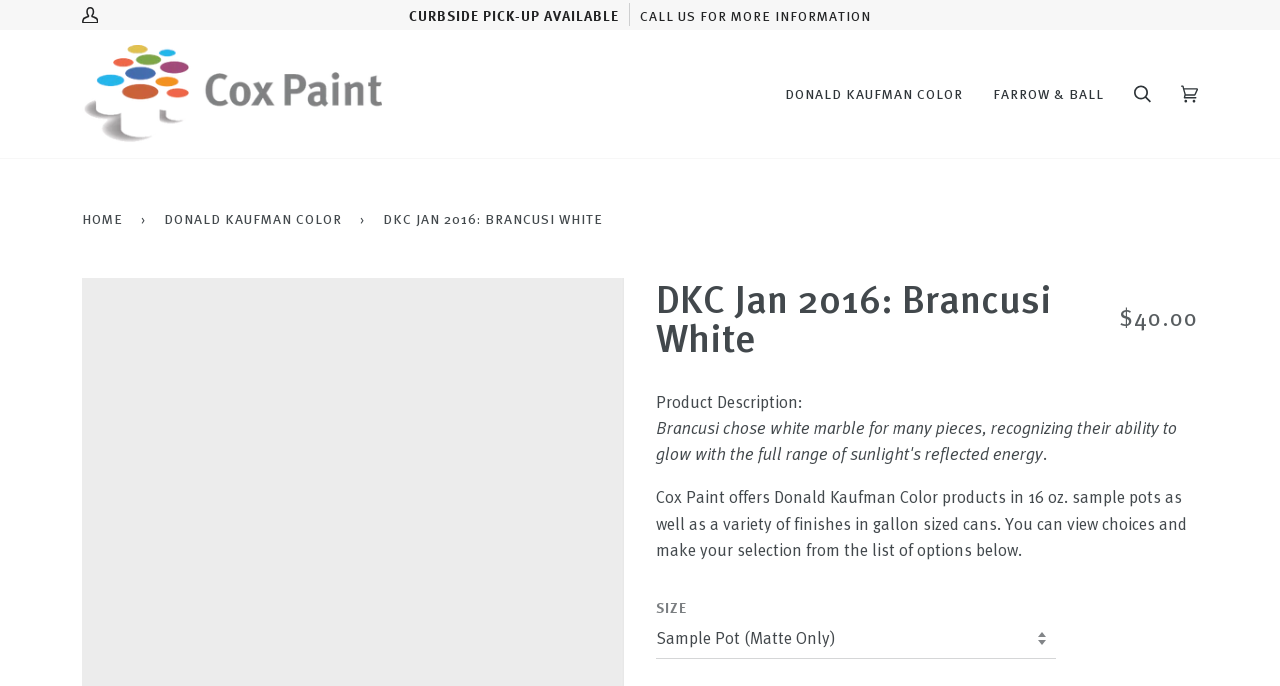What is the name of the paint brand offered by Cox Paint?
Using the visual information, respond with a single word or phrase.

Donald Kaufman Color